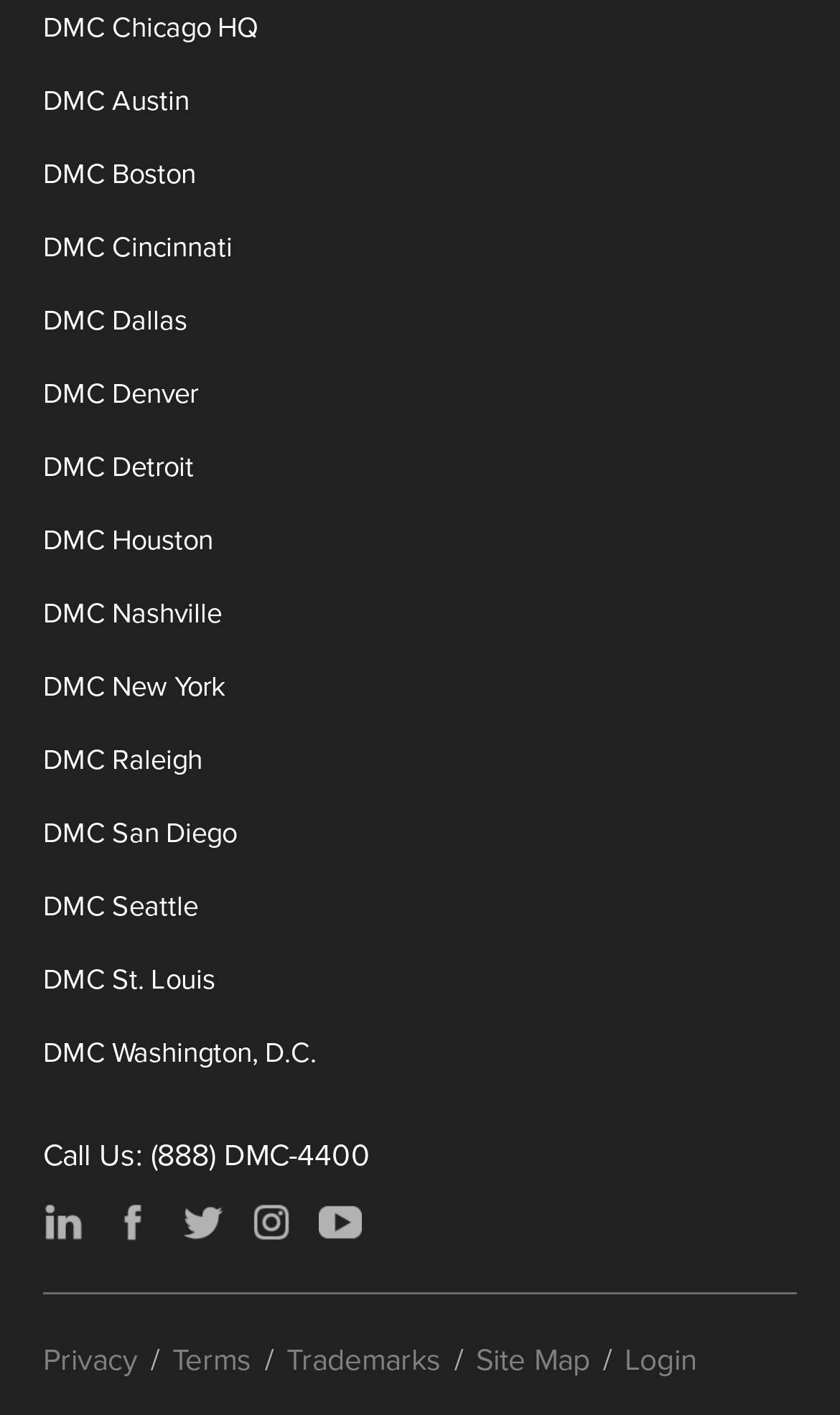Using the description: "Privacy", determine the UI element's bounding box coordinates. Ensure the coordinates are in the format of four float numbers between 0 and 1, i.e., [left, top, right, bottom].

[0.051, 0.945, 0.164, 0.977]